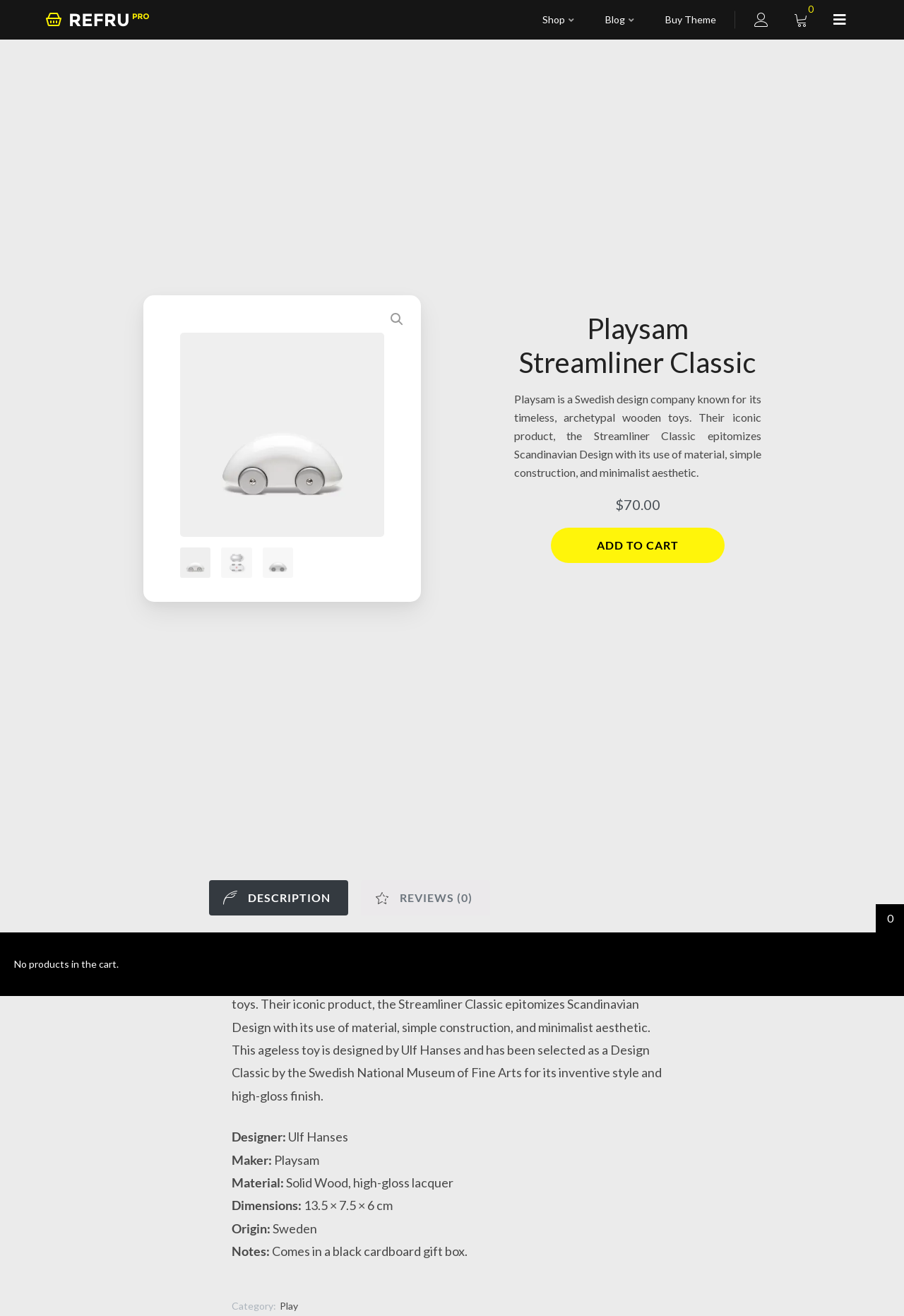What is the origin of the product?
Use the information from the screenshot to give a comprehensive response to the question.

I found the origin of the product by looking at the static text elements with the text 'Origin:' and 'Sweden' which are located in the description tab.